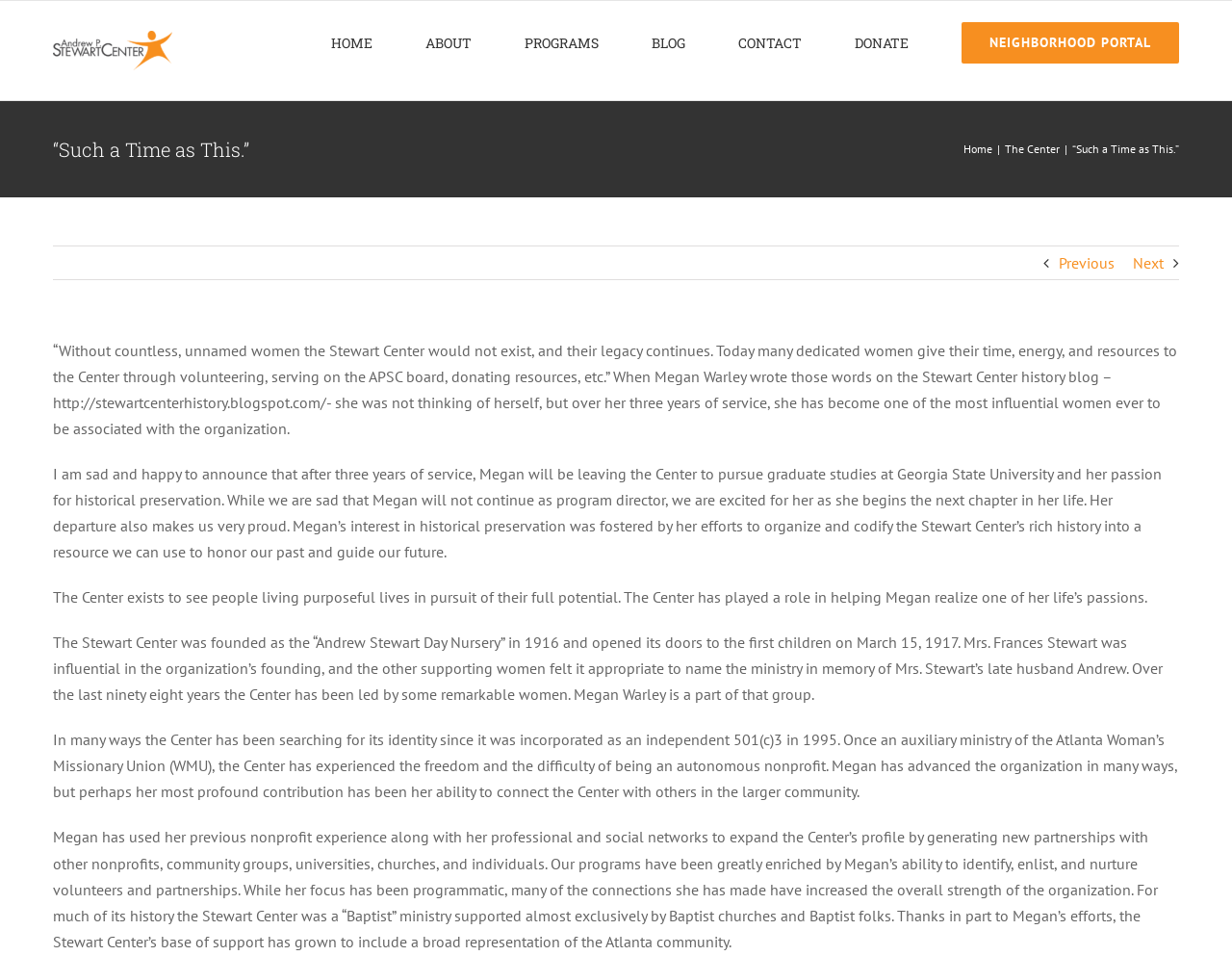Identify the bounding box coordinates for the region to click in order to carry out this instruction: "Click the 'Next' link". Provide the coordinates using four float numbers between 0 and 1, formatted as [left, top, right, bottom].

[0.92, 0.258, 0.945, 0.292]